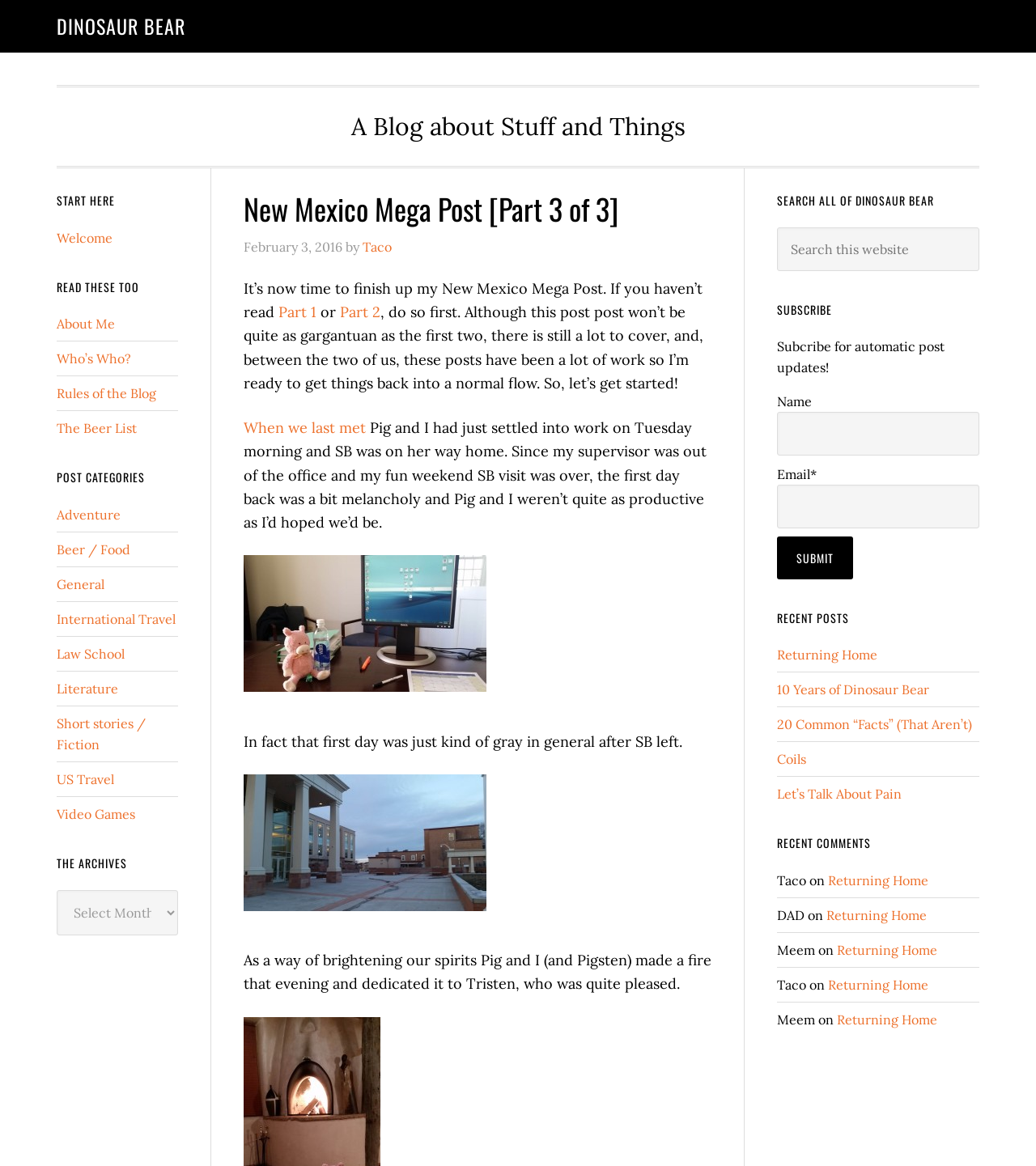Using the information in the image, could you please answer the following question in detail:
What is the name of the blog?

The name of the blog can be found in the link 'DINOSAUR BEAR' at the top of the webpage, which suggests that it is the title of the blog.